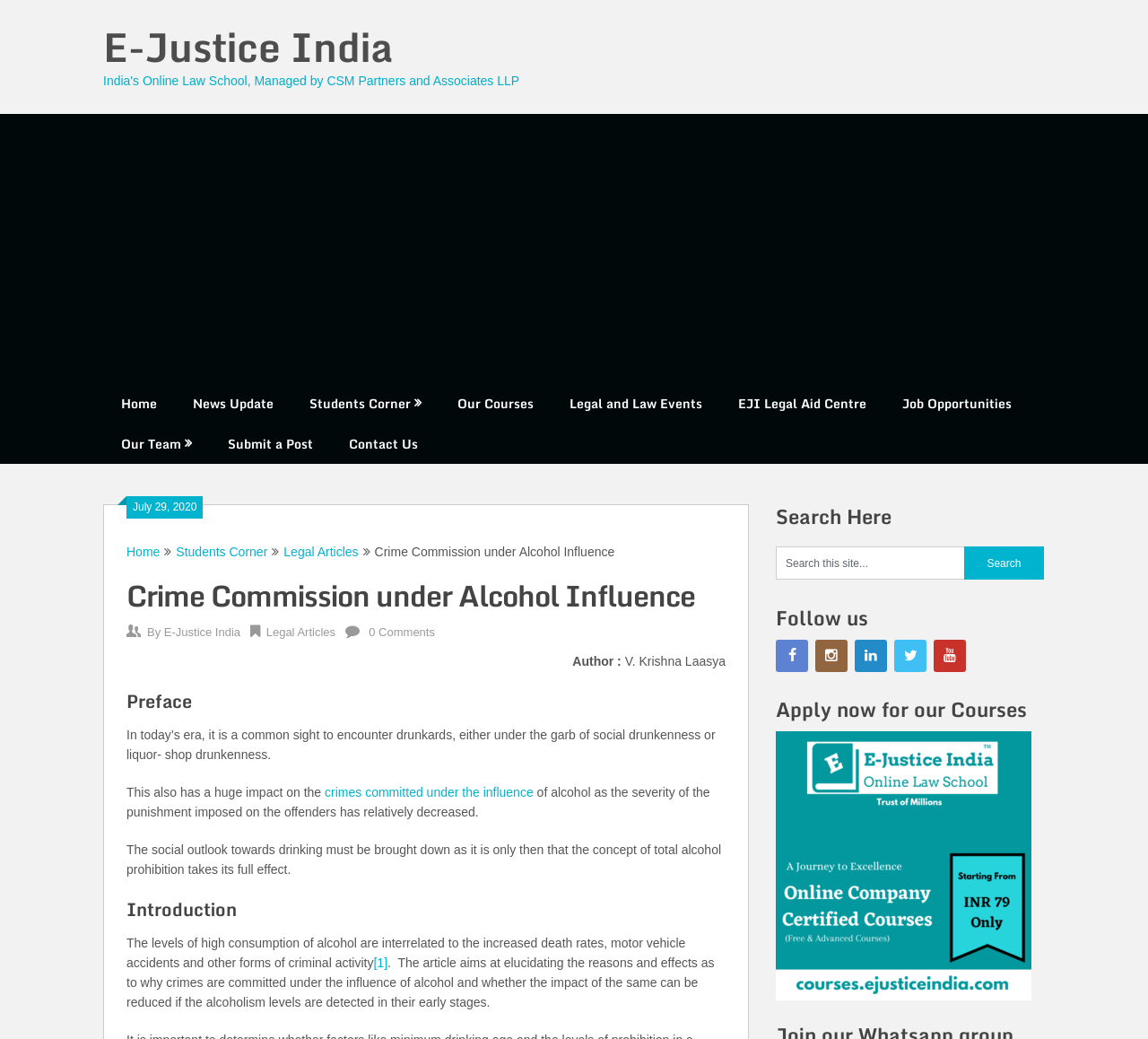Given the element description: "title="LinkedIn"", predict the bounding box coordinates of this UI element. The coordinates must be four float numbers between 0 and 1, given as [left, top, right, bottom].

[0.745, 0.616, 0.773, 0.647]